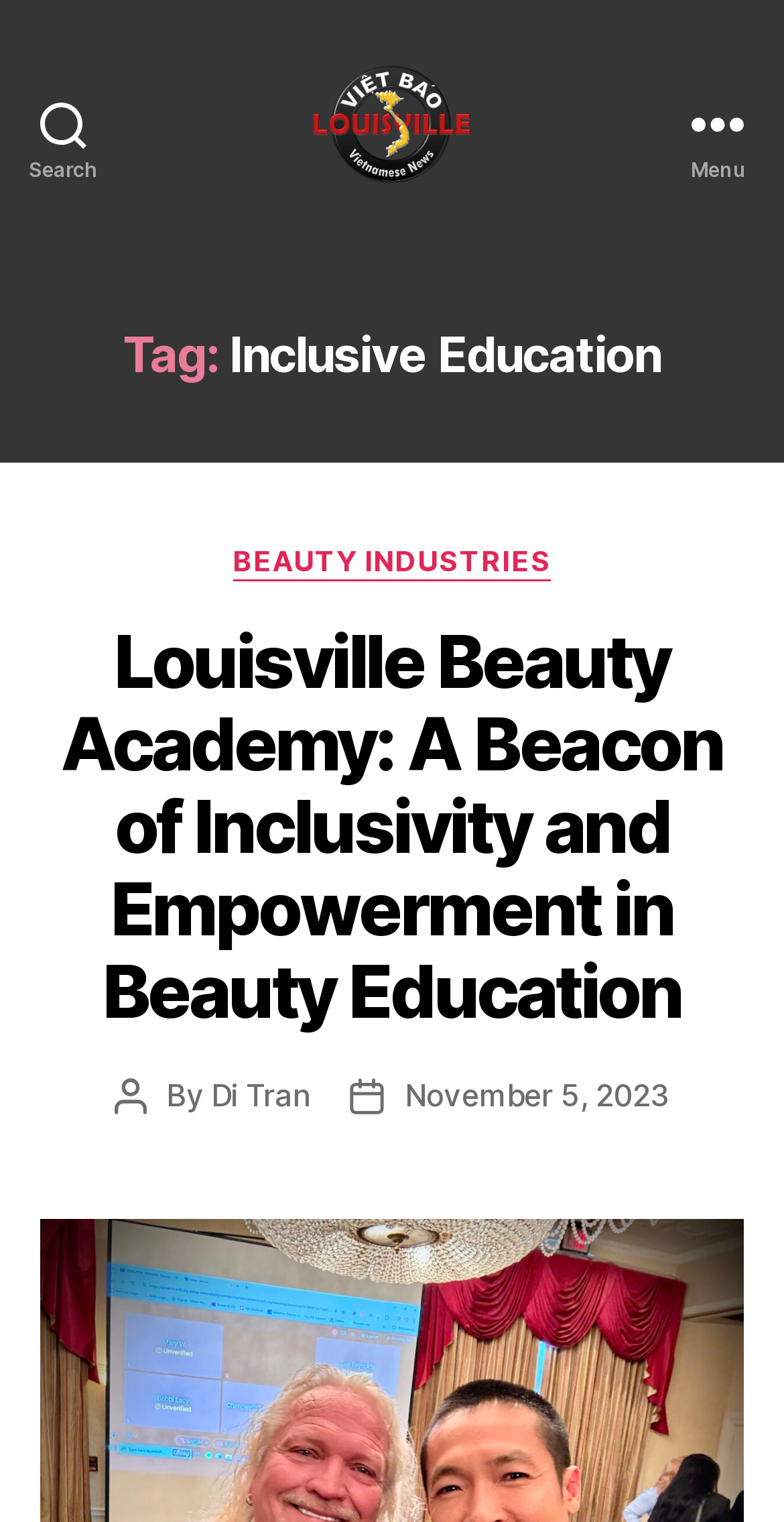Determine the bounding box coordinates for the HTML element mentioned in the following description: "parent_node: Viet Bao Louisville KY". The coordinates should be a list of four floats ranging from 0 to 1, represented as [left, top, right, bottom].

[0.398, 0.042, 0.602, 0.121]